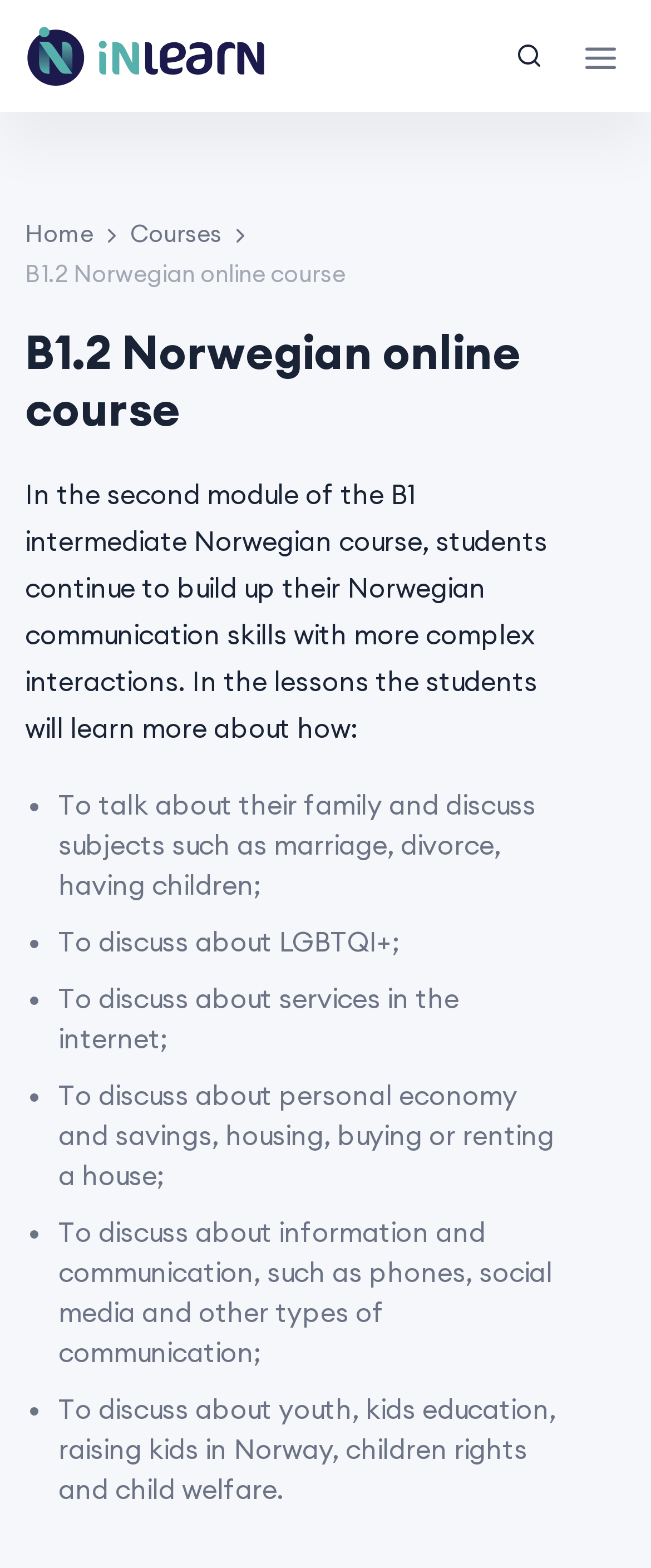What is the course level of the Norwegian online course?
Look at the image and respond to the question as thoroughly as possible.

I determined the course level by reading the heading 'B1.2 Norwegian online course' which is located at the top of the webpage, indicating that the course is at the B1.2 level.